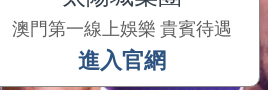Reply to the question below using a single word or brief phrase:
What is the purpose of the banner?

To attract visitors